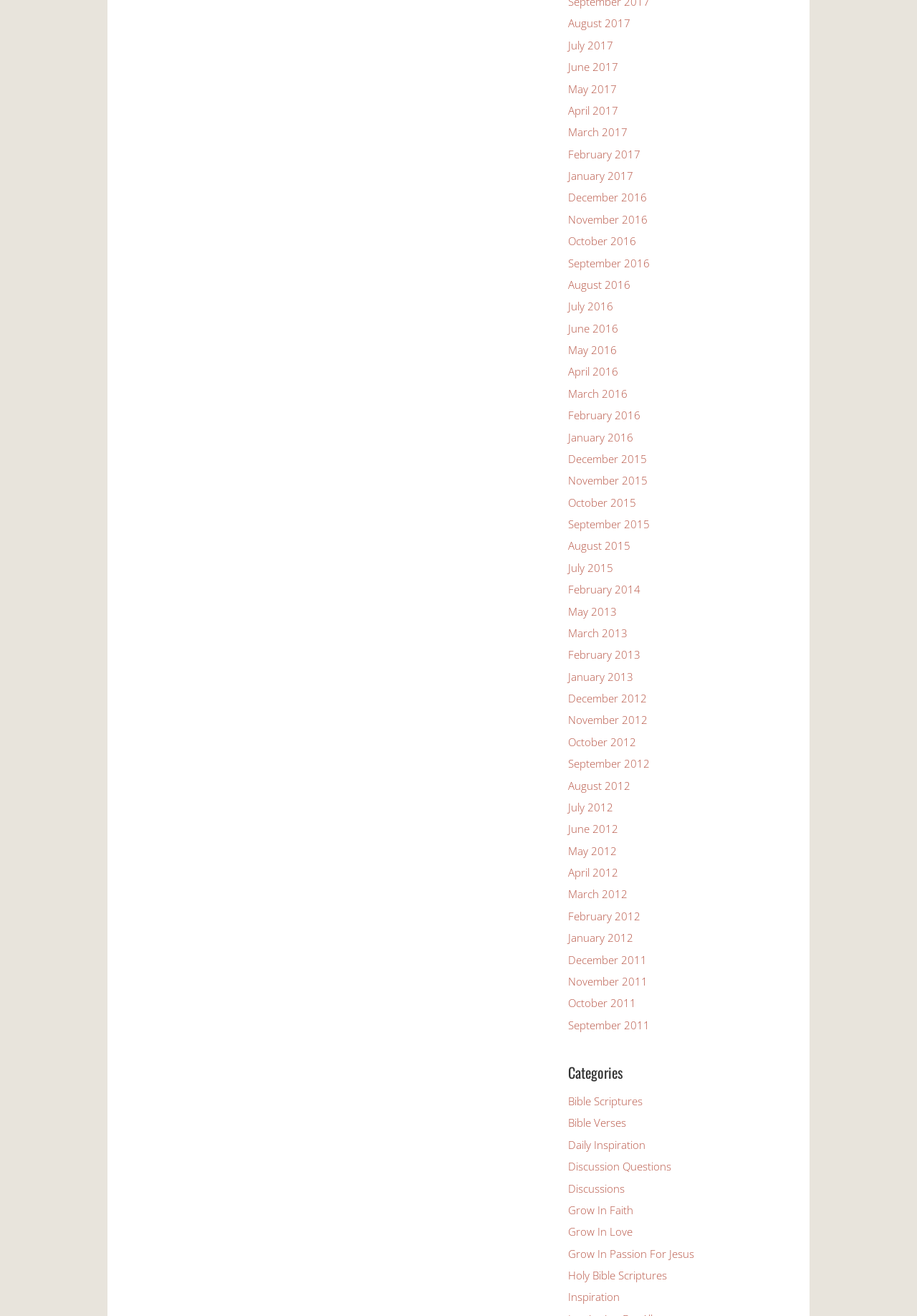Please determine the bounding box coordinates of the element's region to click in order to carry out the following instruction: "Check out Holy Bible Scriptures". The coordinates should be four float numbers between 0 and 1, i.e., [left, top, right, bottom].

[0.62, 0.964, 0.727, 0.974]